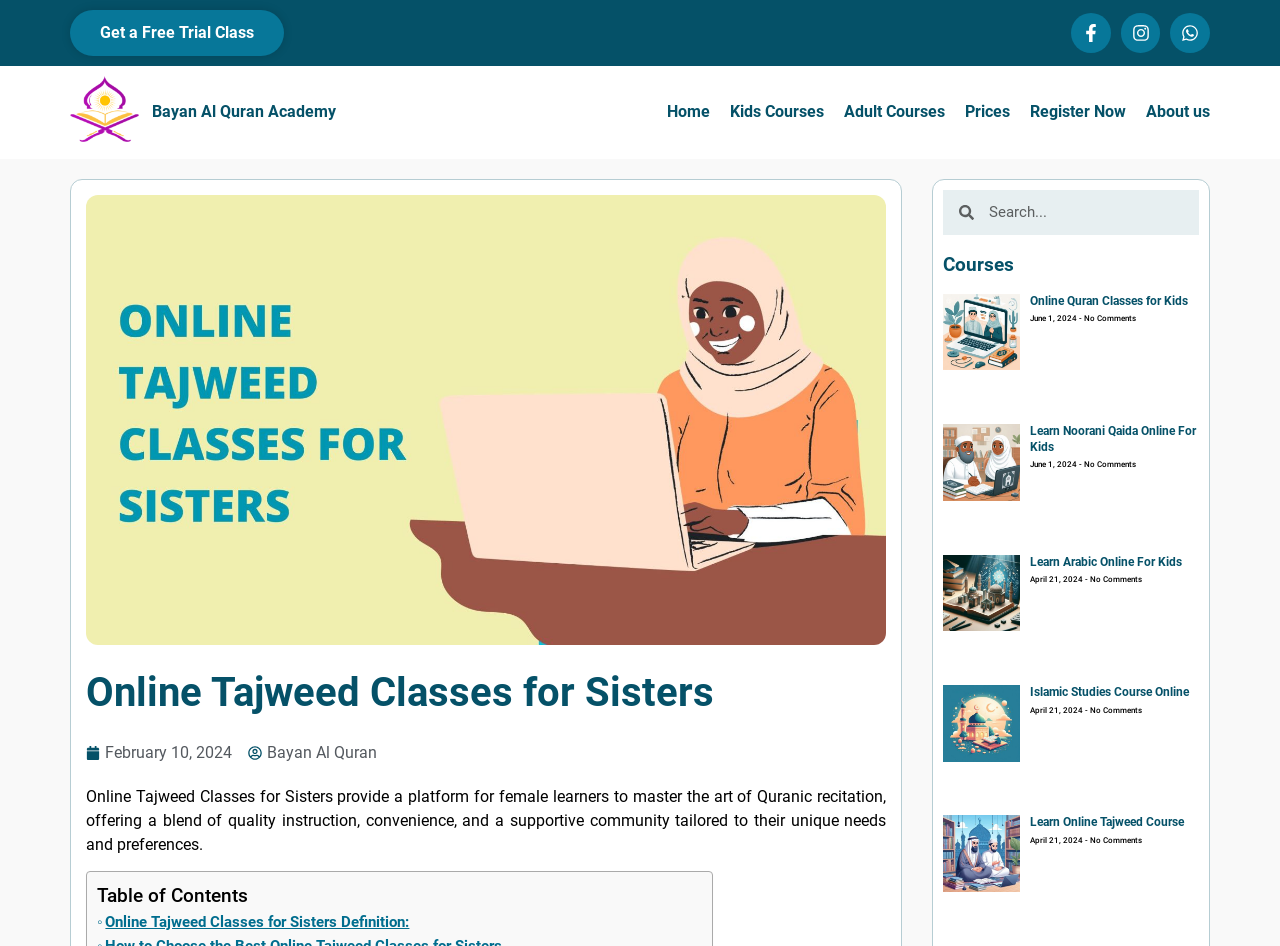What is the date of the 'Learn Arabic Online For Kids' article?
Observe the image and answer the question with a one-word or short phrase response.

April 21, 2024